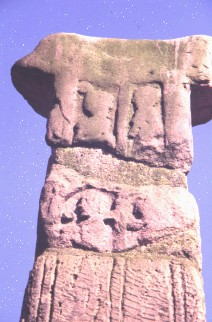Detail the scene depicted in the image with as much precision as possible.

The image depicts an ancient stone pillar characterized by intricate carvings and weathered textures, reflecting the artistry of its creators. The stone seems to have been shaped and embellished with various symbols or figures, set against a clear blue sky. The upper section of the pillar features a flat top, with markings that hint at a rich historical context—potentially holding cultural or religious significance. Below, the surface shows signs of erosion, indicative of its age and the passage of time, while detailed carvings remain visible, suggesting a story waiting to be told. This pillar stands as a testament to the craftsmanship and beliefs of the era it originates from.